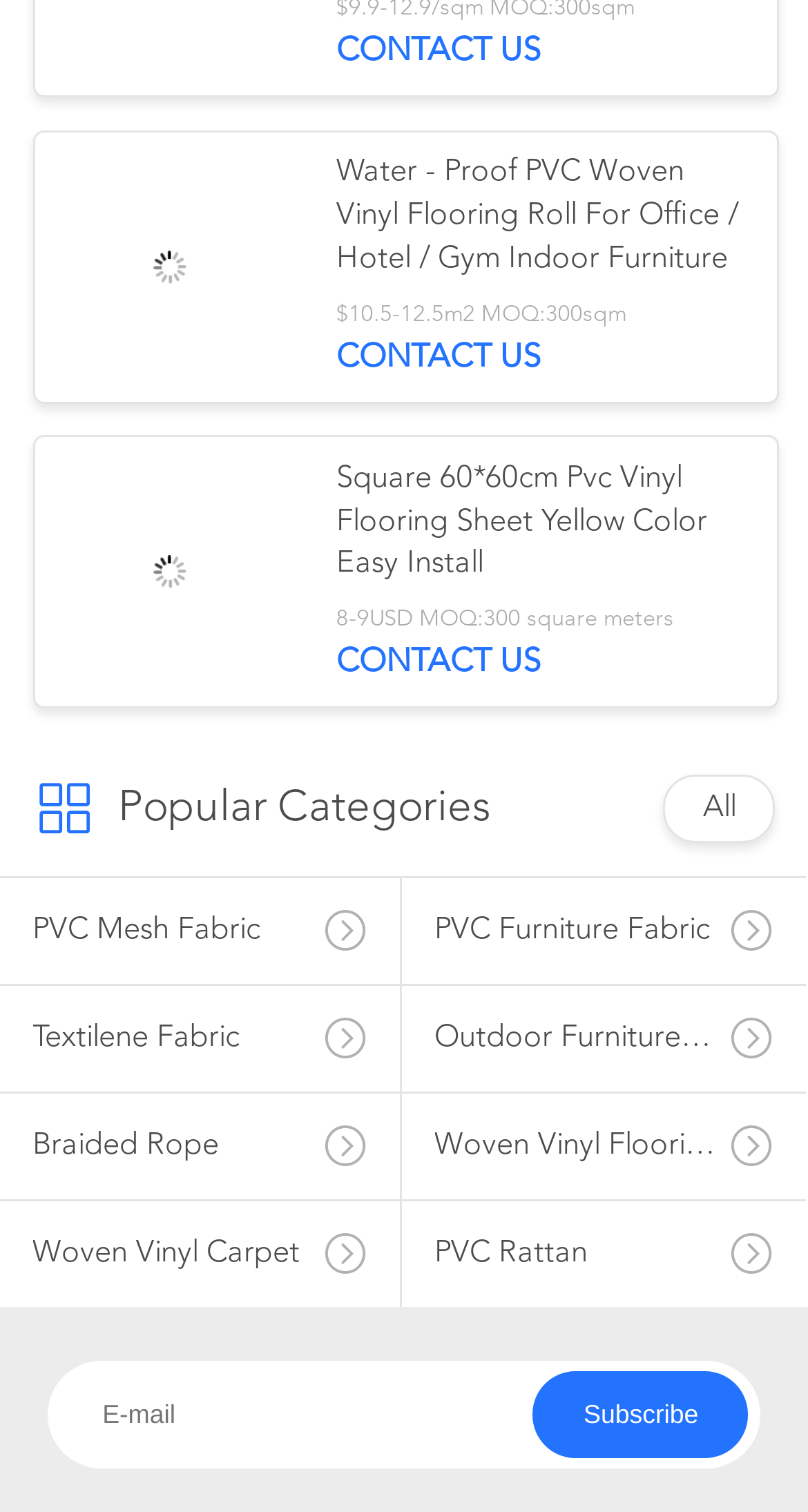With reference to the screenshot, provide a detailed response to the question below:
What is the purpose of the textbox at the bottom of the page?

The purpose of the textbox at the bottom of the page is to input an email address, as indicated by the text 'E-mail' above the textbox.